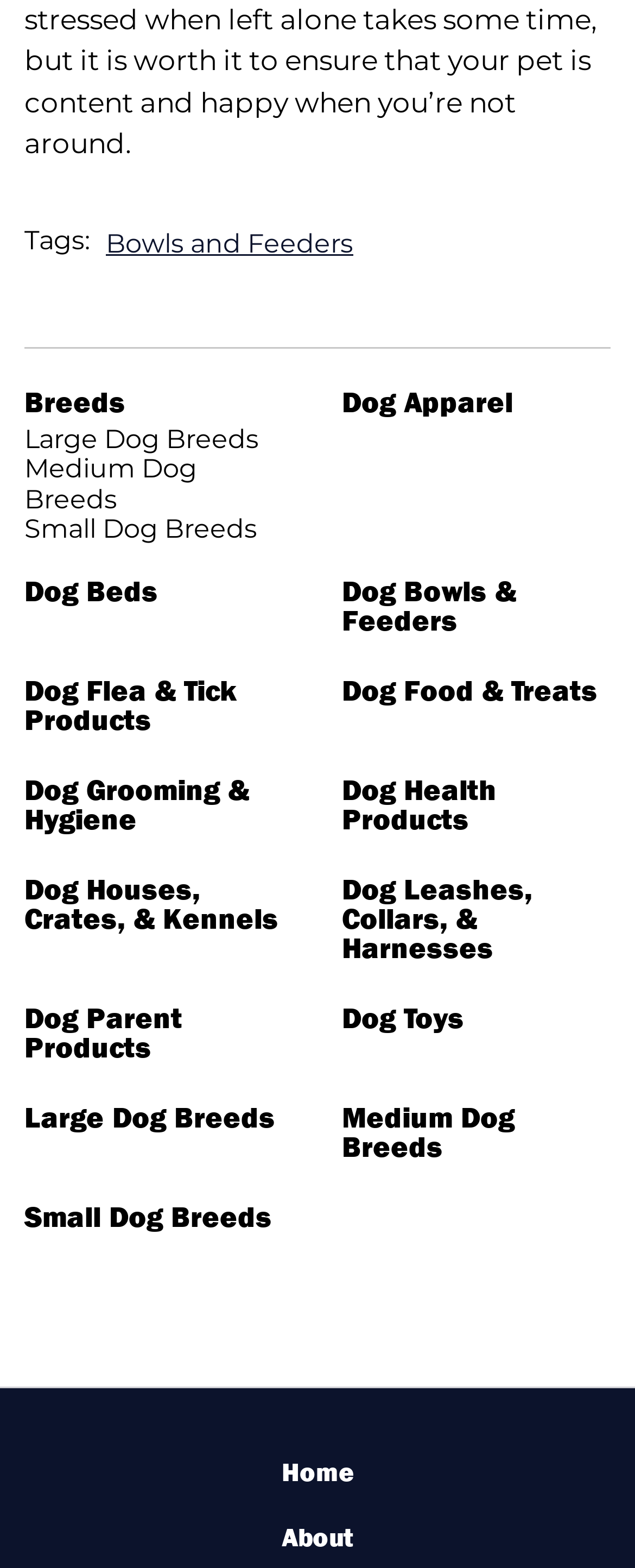Show the bounding box coordinates for the HTML element described as: "The Driven".

None